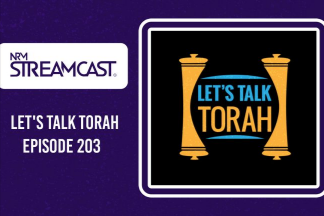What is the color of the backdrop in the image?
With the help of the image, please provide a detailed response to the question.

The backdrop of the image has a rich purple hue, which enhances the visual appeal and captures attention effectively, making the overall design more eye-catching and vibrant.